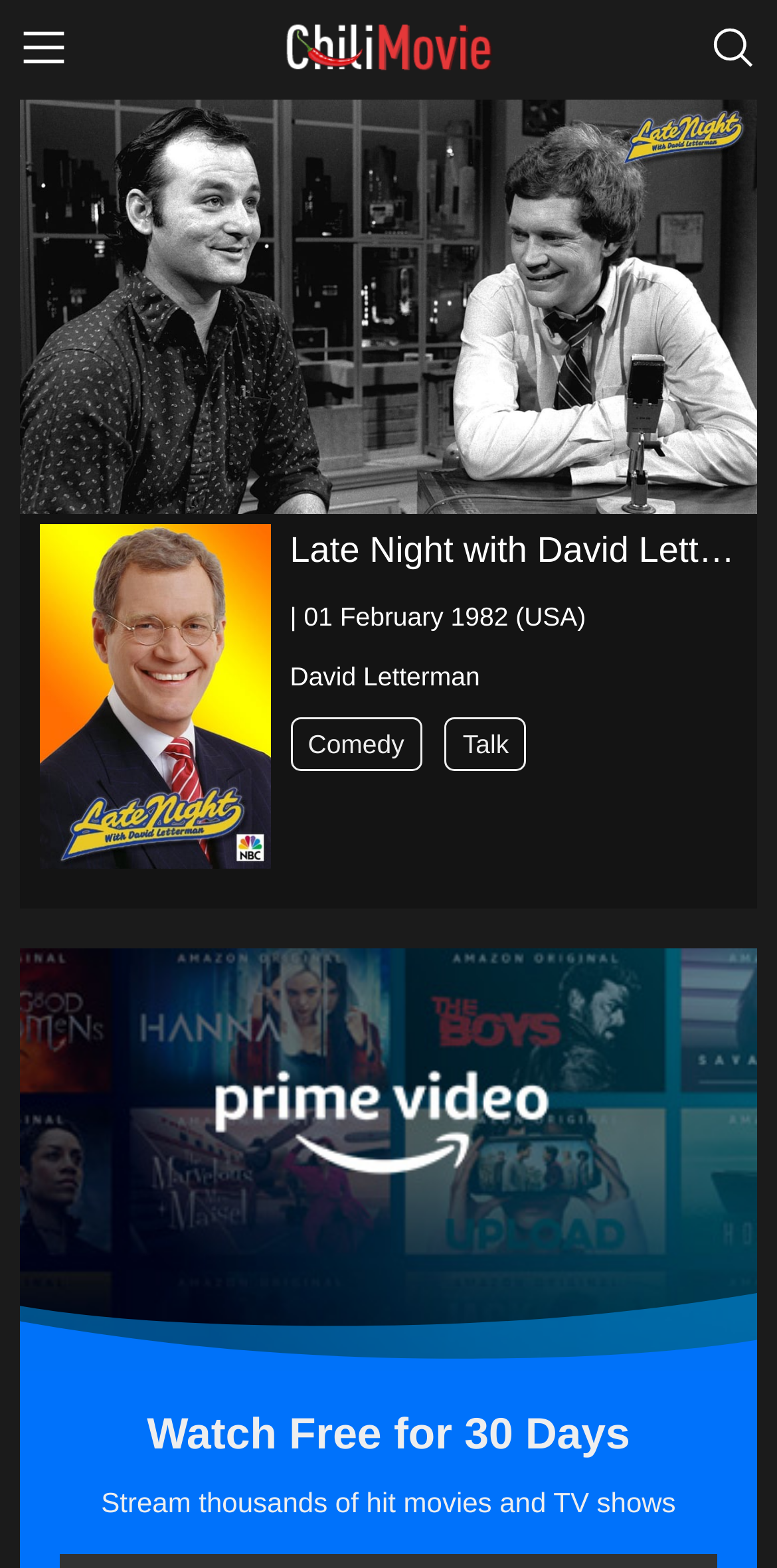Generate a thorough caption that explains the contents of the webpage.

The webpage is about watching Late Night with David Letterman online for free. At the top left corner, there is a ChiliMovie.com logo, which is a clickable link. Below the logo, there is a large image of Late Night with David Letterman, taking up most of the width of the page. 

To the right of the image, there are three links: one for David Letterman, one for the genre Comedy, and one for the genre Talk. Above these links, there is a text stating the release date of the show, "01 February 1982 (USA)". 

Below the large image, there are two more images, one on top of the other, taking up the full width of the page. The first image is smaller, and the second image is larger, covering most of the bottom half of the page. 

At the bottom of the page, there are two lines of text. The first line reads "Watch Free for 30 Days", and the second line reads "Stream thousands of hit movies and TV shows".